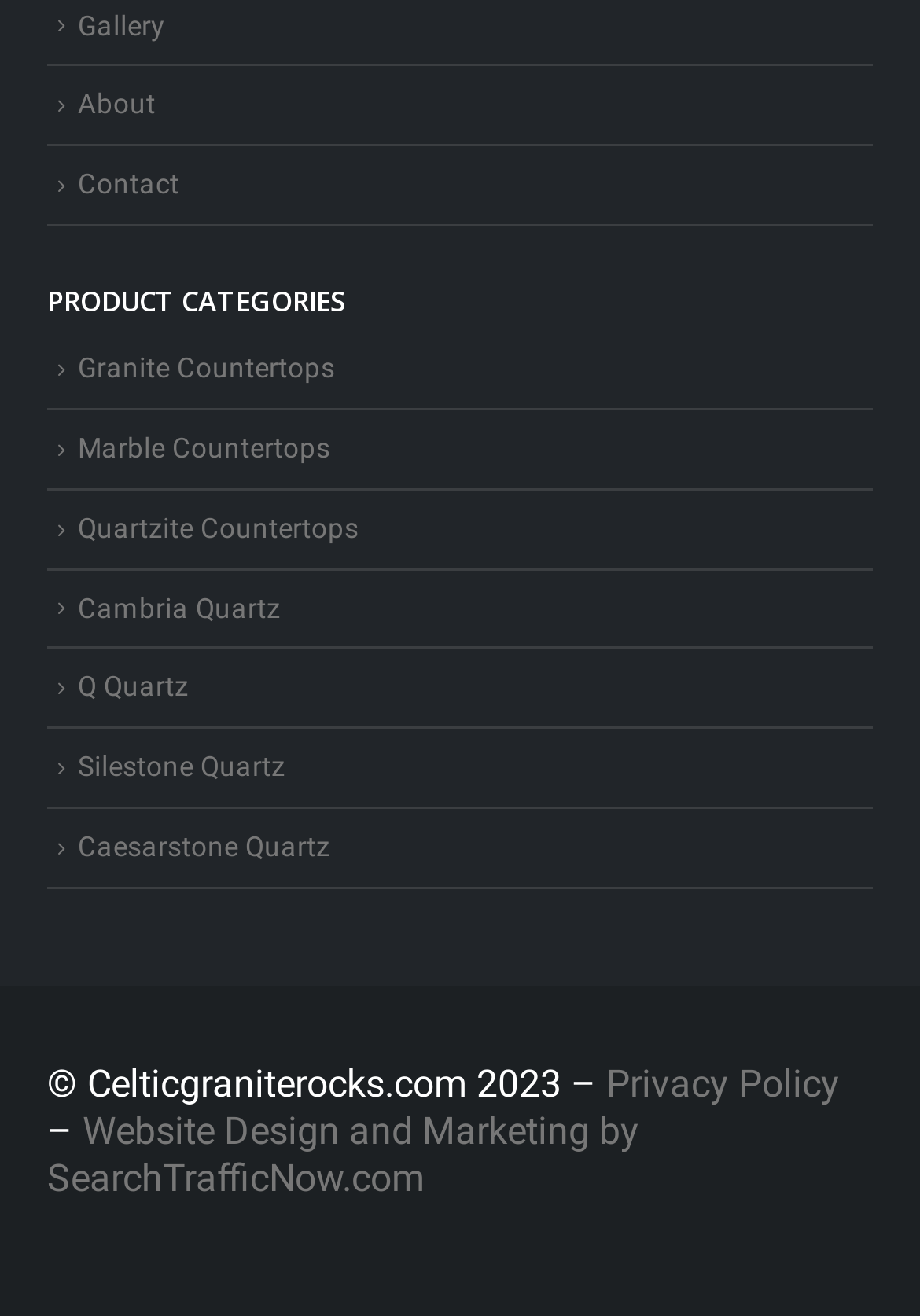What type of countertops are featured on this website?
Utilize the image to construct a detailed and well-explained answer.

Based on the links provided under the 'PRODUCT CATEGORIES' heading, it appears that the website features various types of stone countertops, including granite, marble, quartzite, and quartz.